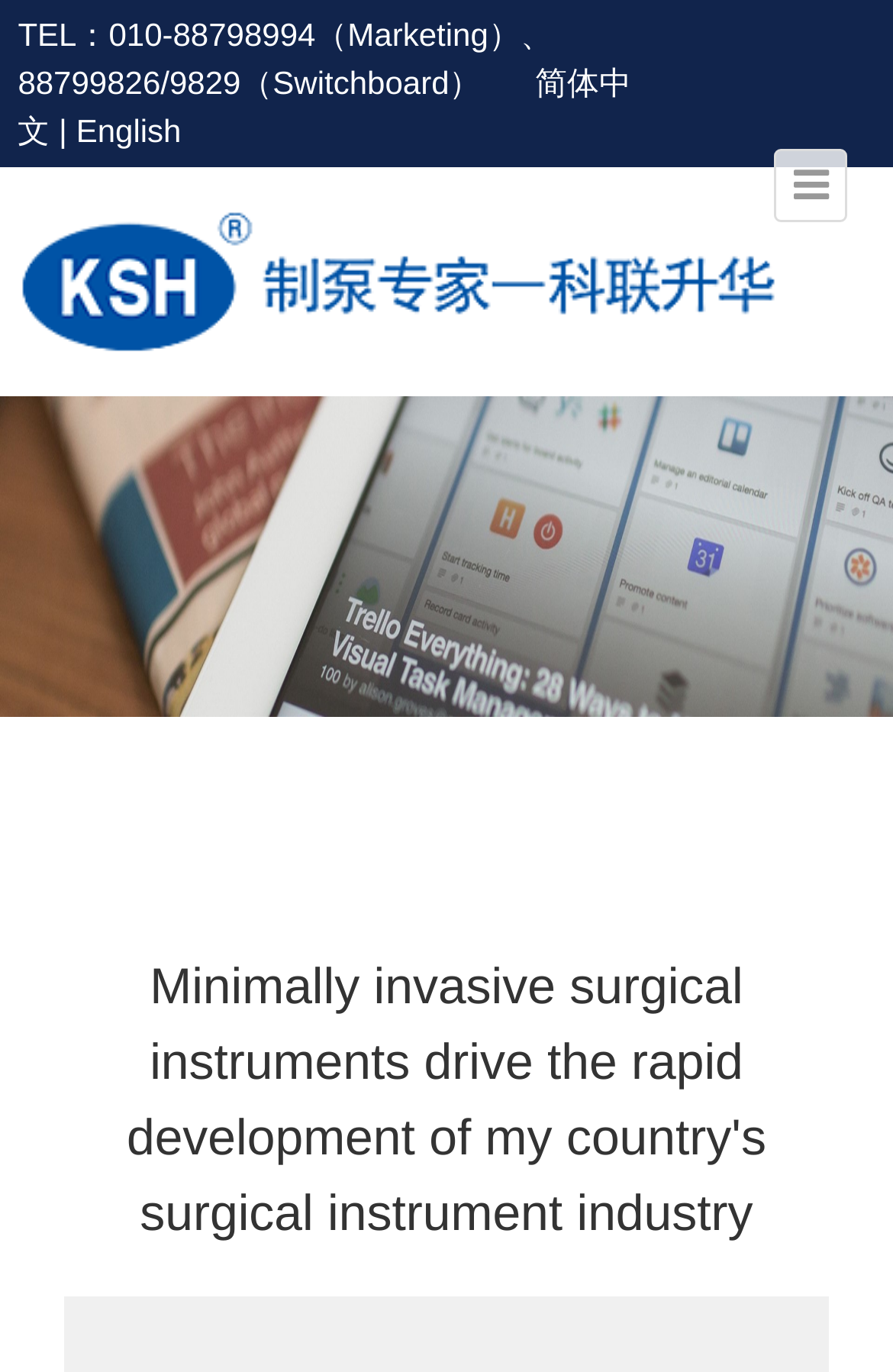What languages are available on this website?
Look at the image and answer the question using a single word or phrase.

Simplified Chinese and English